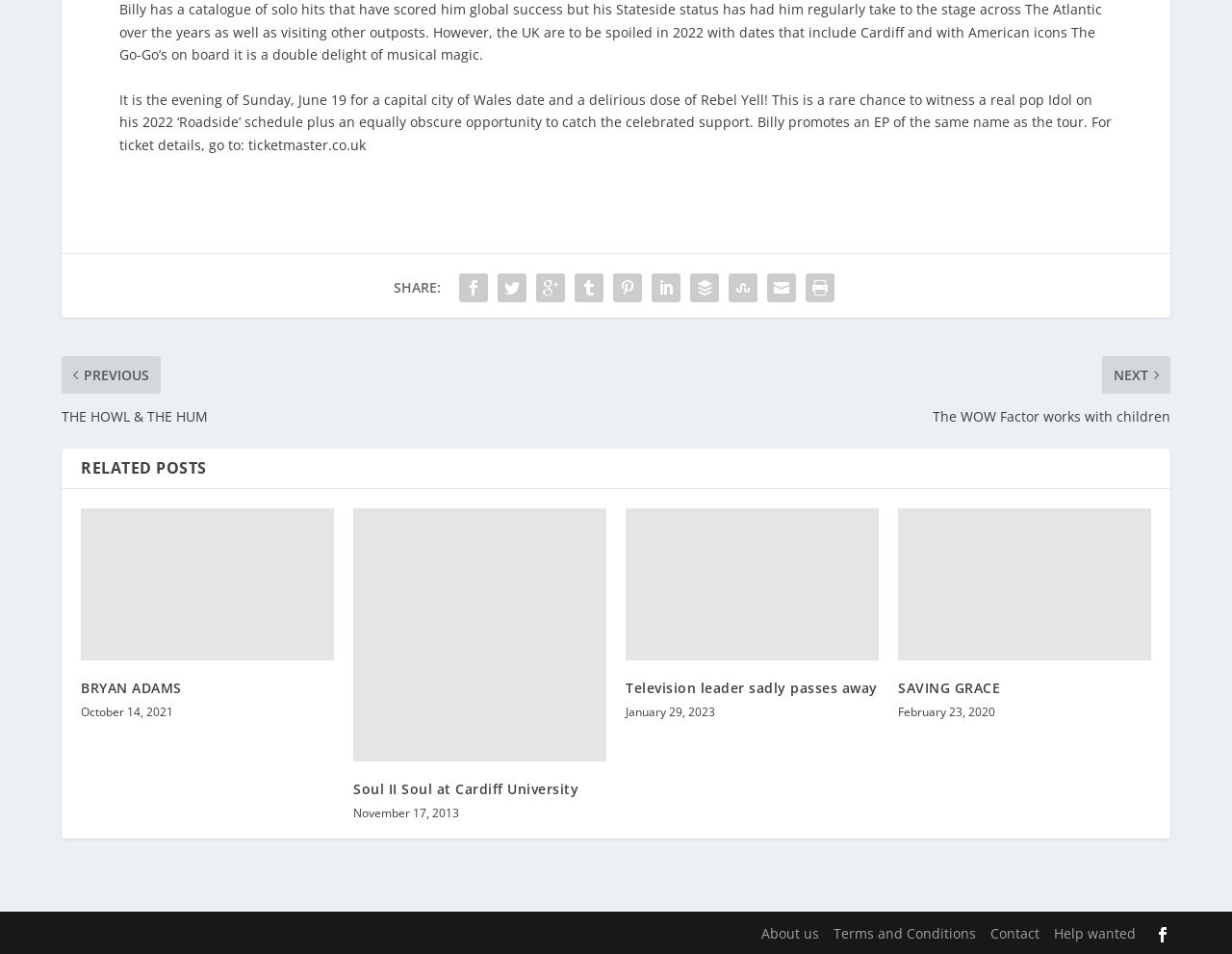Find the bounding box coordinates of the clickable element required to execute the following instruction: "Contact the website". Provide the coordinates as four float numbers between 0 and 1, i.e., [left, top, right, bottom].

[0.804, 0.955, 0.844, 0.975]